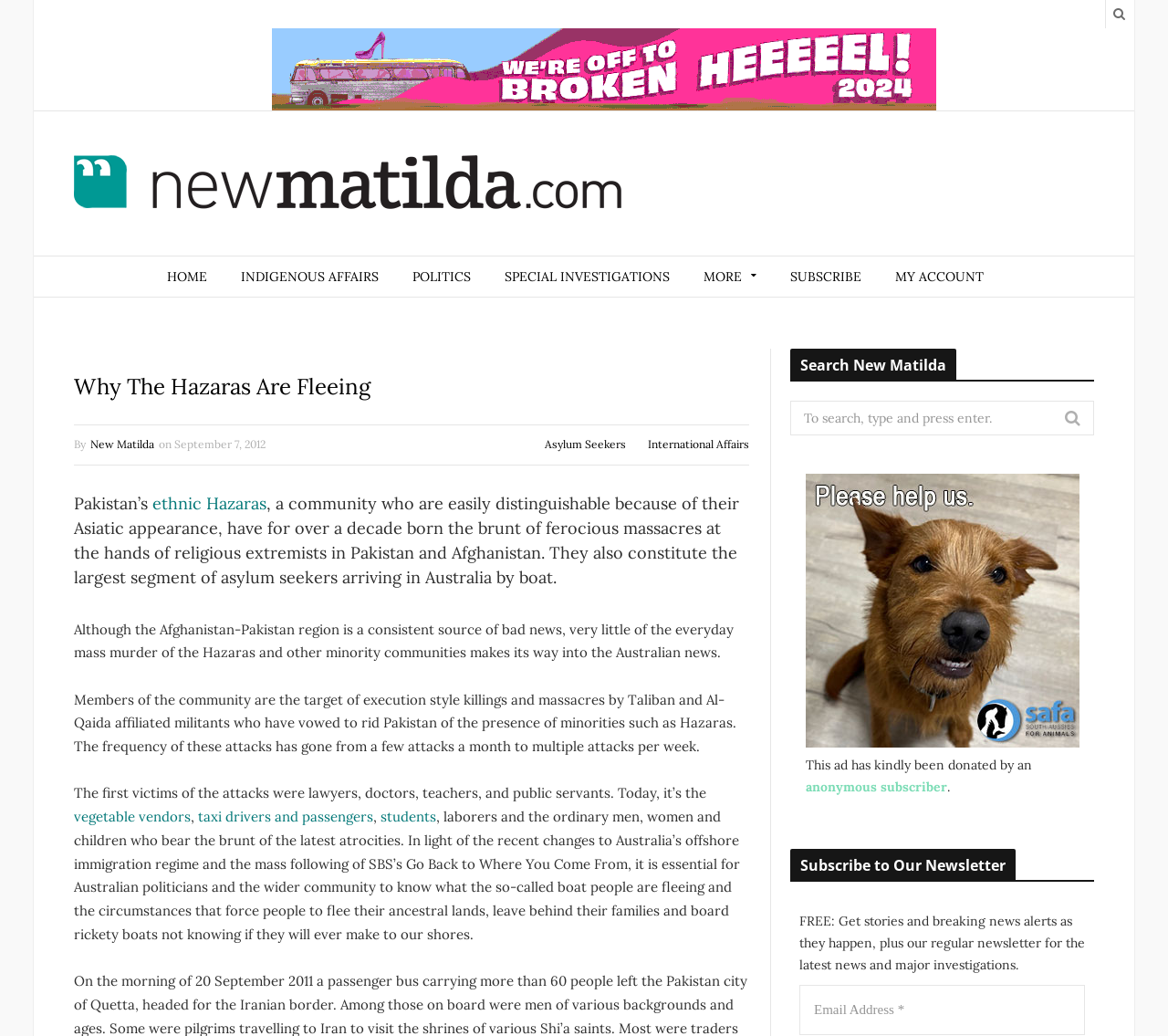Please give a succinct answer to the question in one word or phrase:
What can you do with the search box?

Search for content